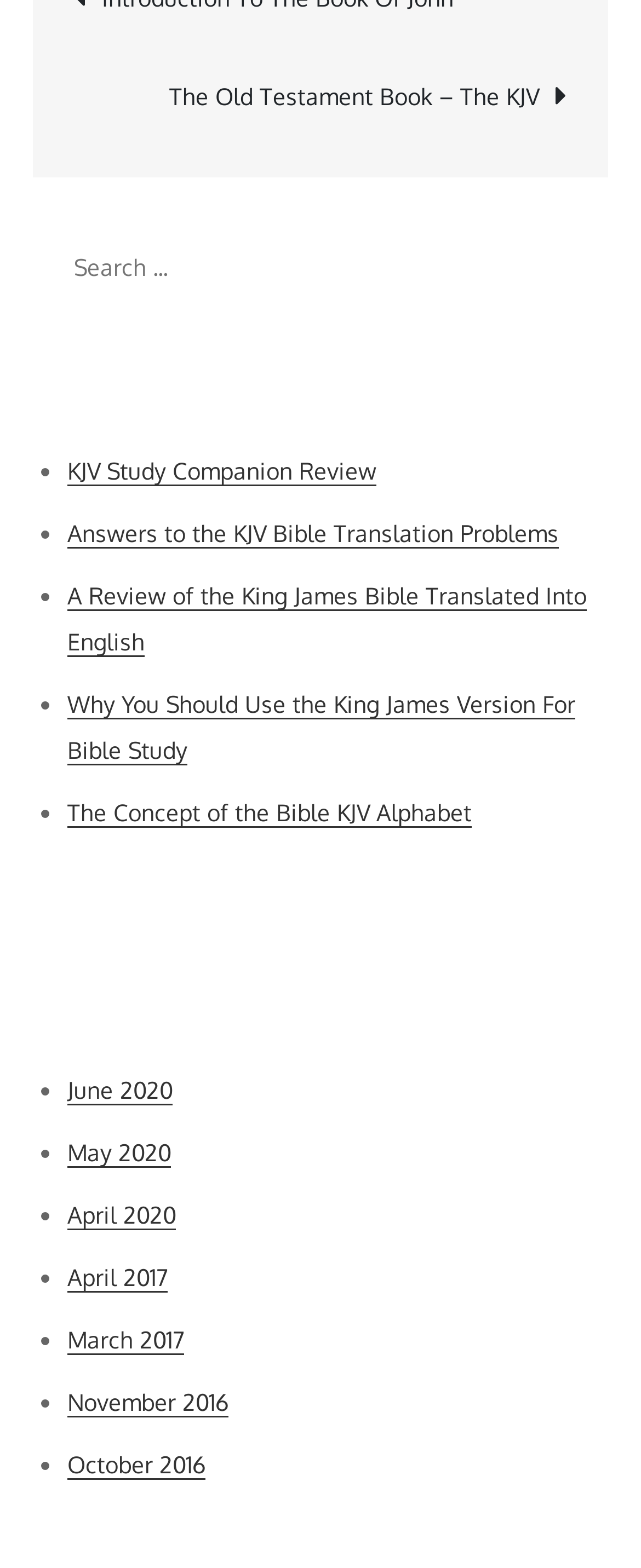Bounding box coordinates must be specified in the format (top-left x, top-left y, bottom-right x, bottom-right y). All values should be floating point numbers between 0 and 1. What are the bounding box coordinates of the UI element described as: April 2020

[0.105, 0.766, 0.274, 0.785]